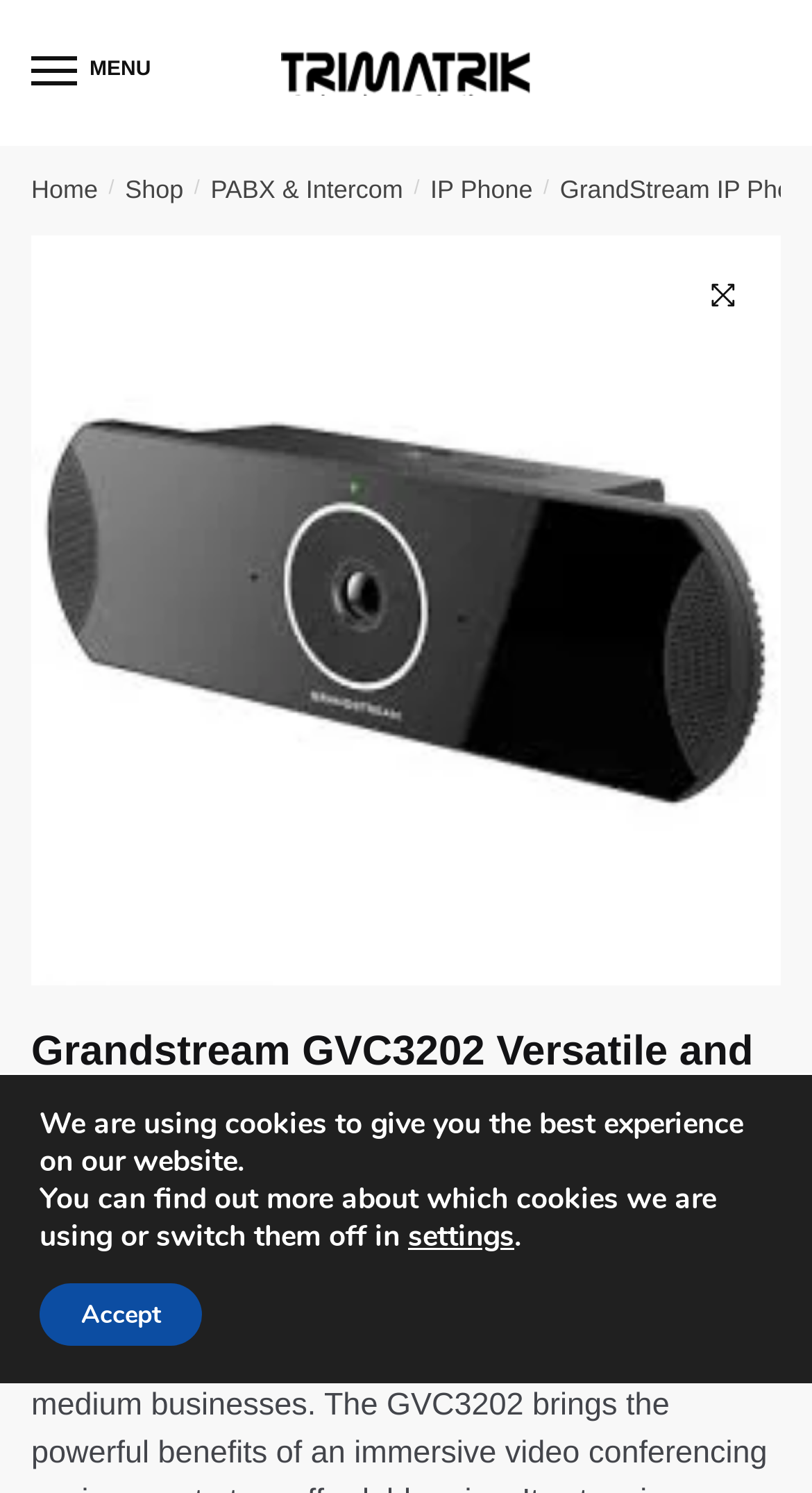How many navigation links are there?
Please look at the screenshot and answer using one word or phrase.

5